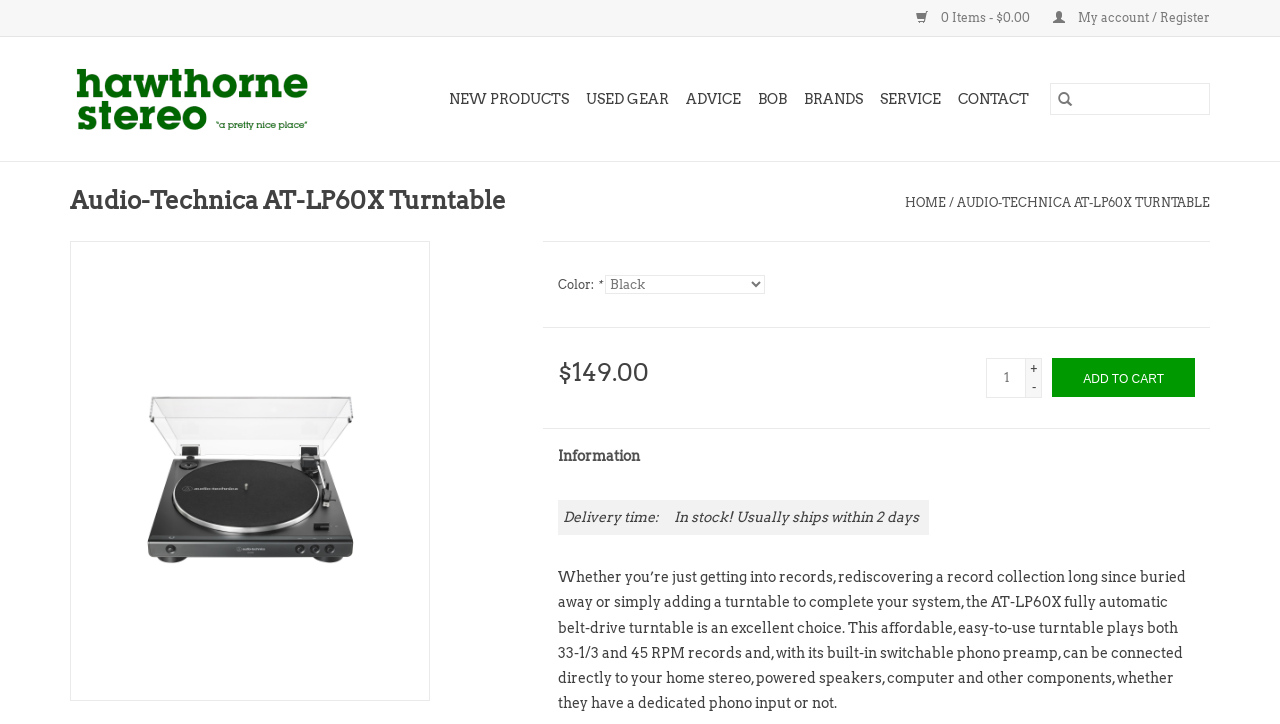Could you highlight the region that needs to be clicked to execute the instruction: "Increase quantity by 1"?

[0.802, 0.496, 0.814, 0.52]